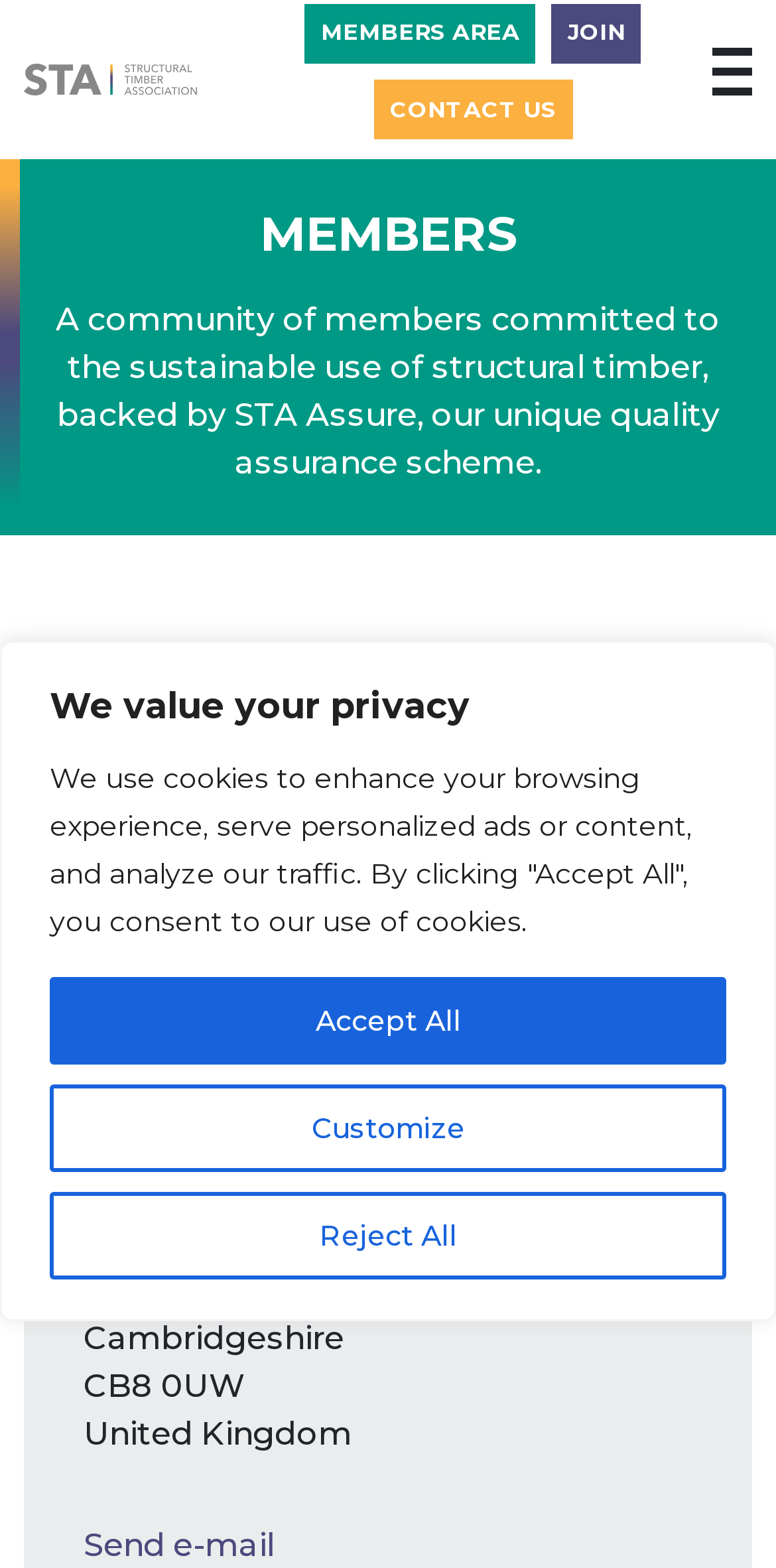Pinpoint the bounding box coordinates of the clickable area needed to execute the instruction: "Click the JOIN link". The coordinates should be specified as four float numbers between 0 and 1, i.e., [left, top, right, bottom].

[0.711, 0.002, 0.827, 0.041]